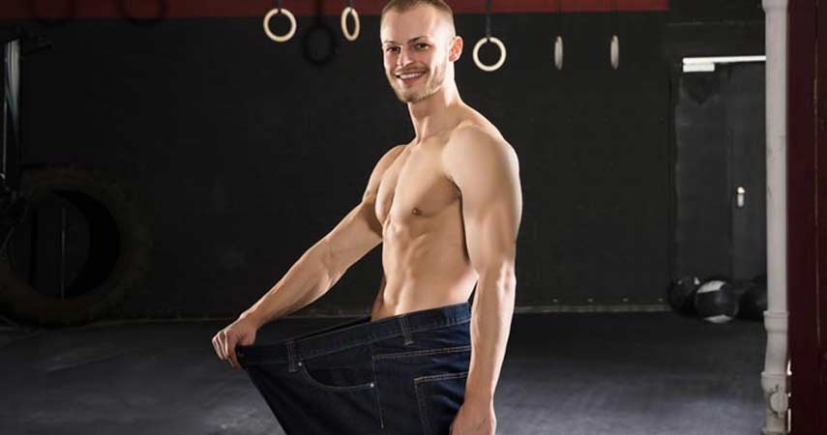Respond with a single word or phrase for the following question: 
What type of equipment is visible in the background?

Gym equipment